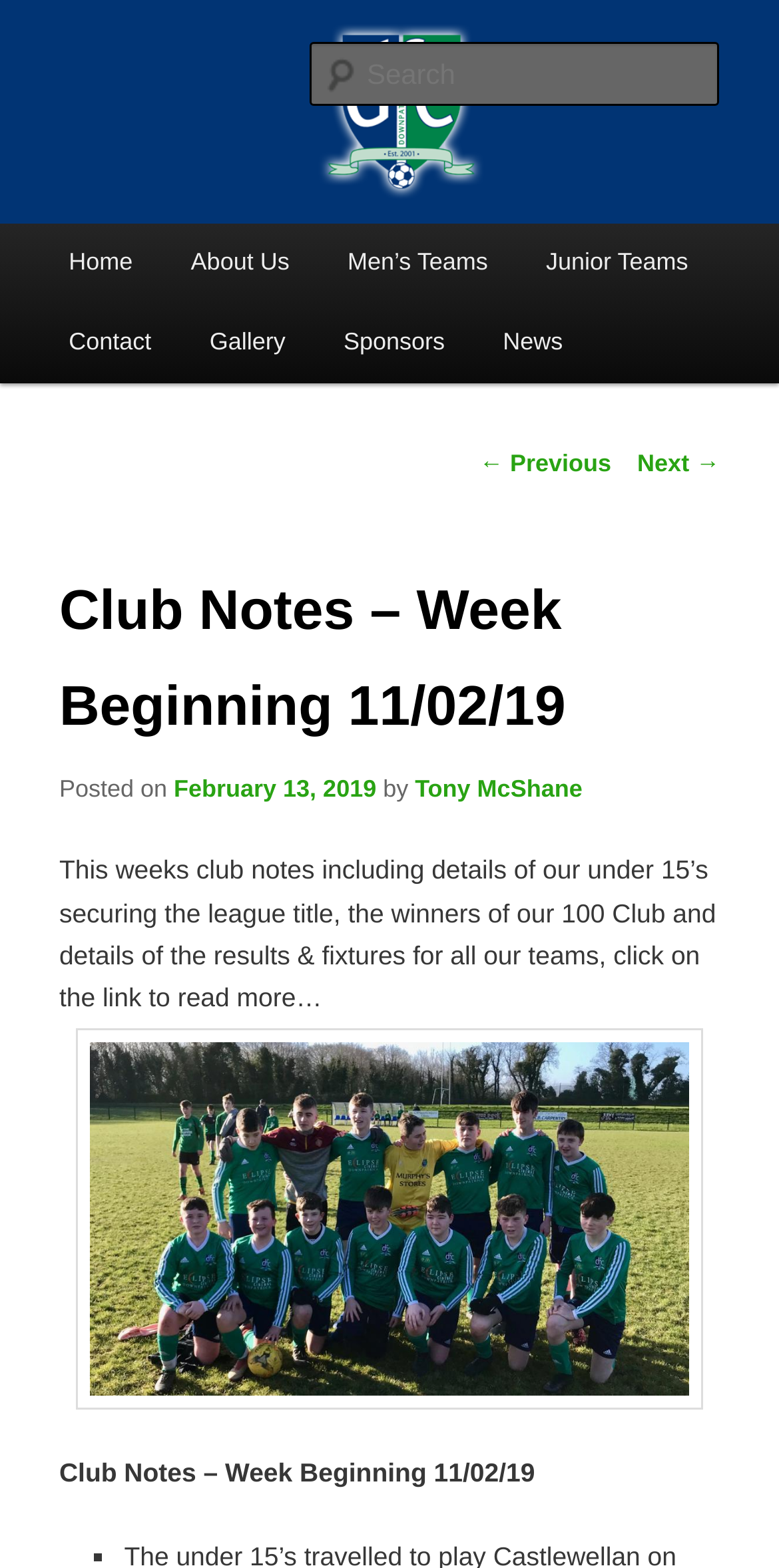How many main menu items are there?
Please use the image to deliver a detailed and complete answer.

The main menu items can be found in the links 'Home', 'About Us', 'Men’s Teams', 'Junior Teams', 'Contact', 'Gallery', and 'Sponsors' which are located below the image. By counting these links, we can determine that there are 7 main menu items.